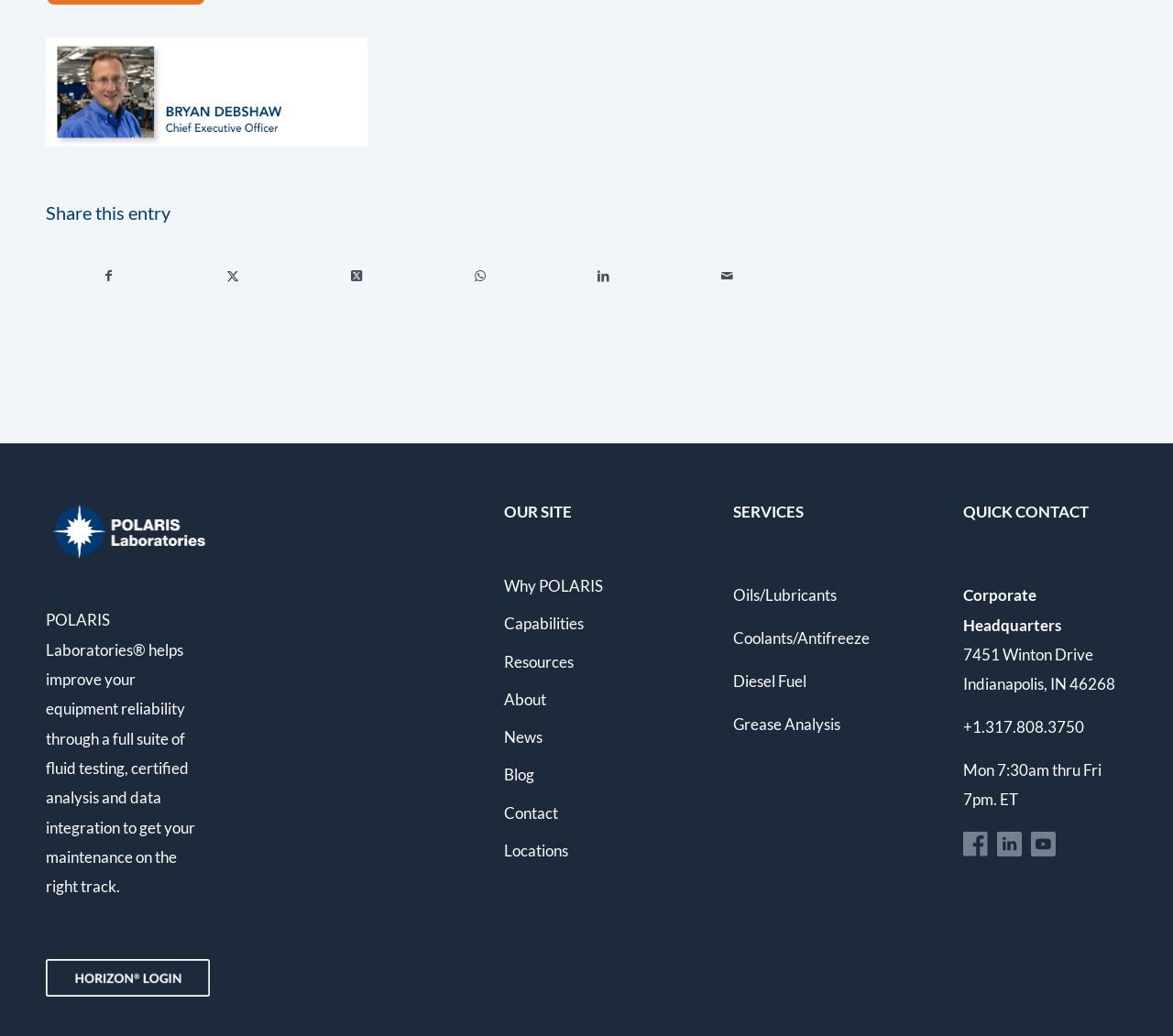Determine the bounding box coordinates of the UI element that matches the following description: "Why POLARIS". The coordinates should be four float numbers between 0 and 1 in the format [left, top, right, bottom].

[0.43, 0.548, 0.57, 0.585]